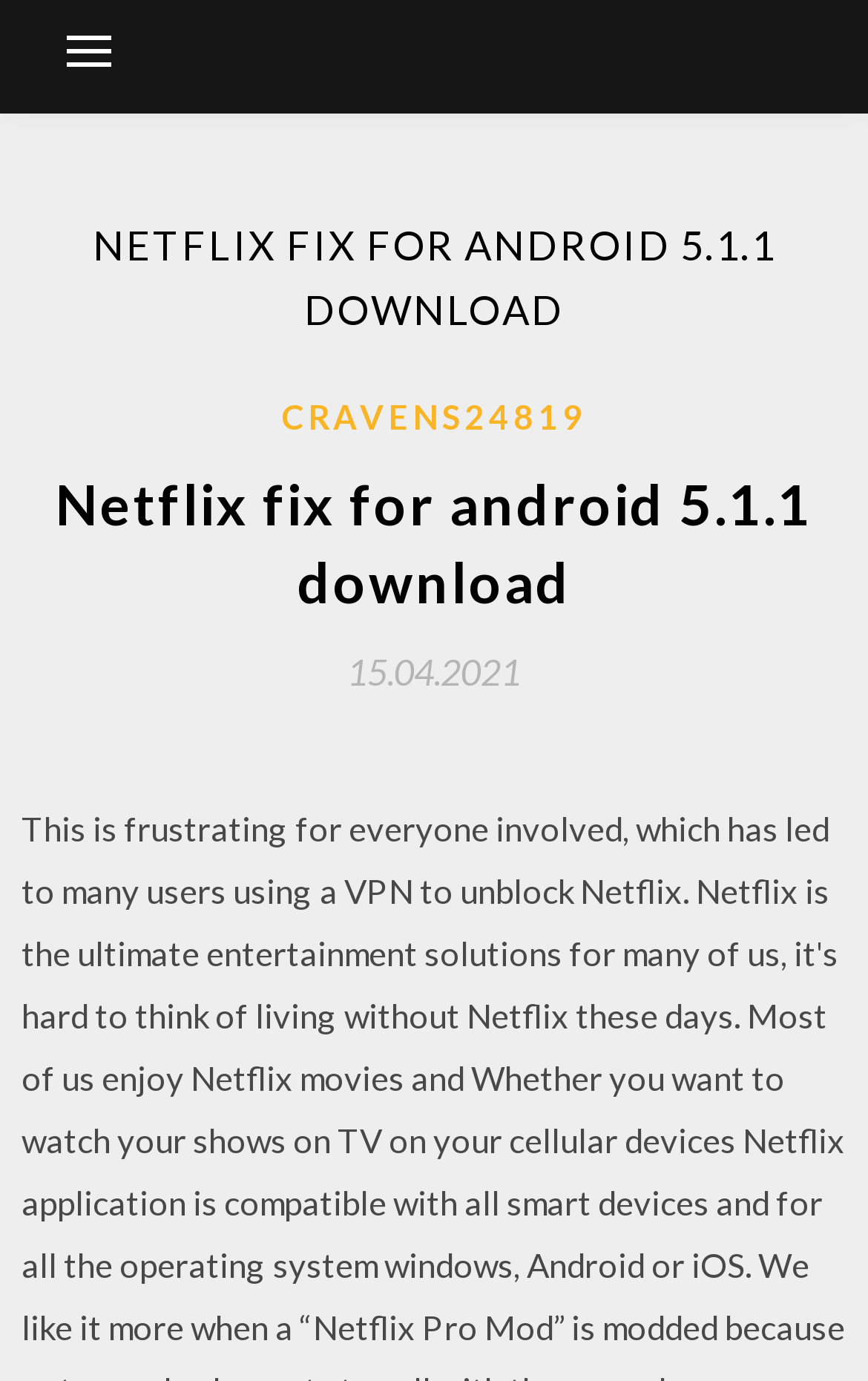Please find and provide the title of the webpage.

NETFLIX FIX FOR ANDROID 5.1.1 DOWNLOAD